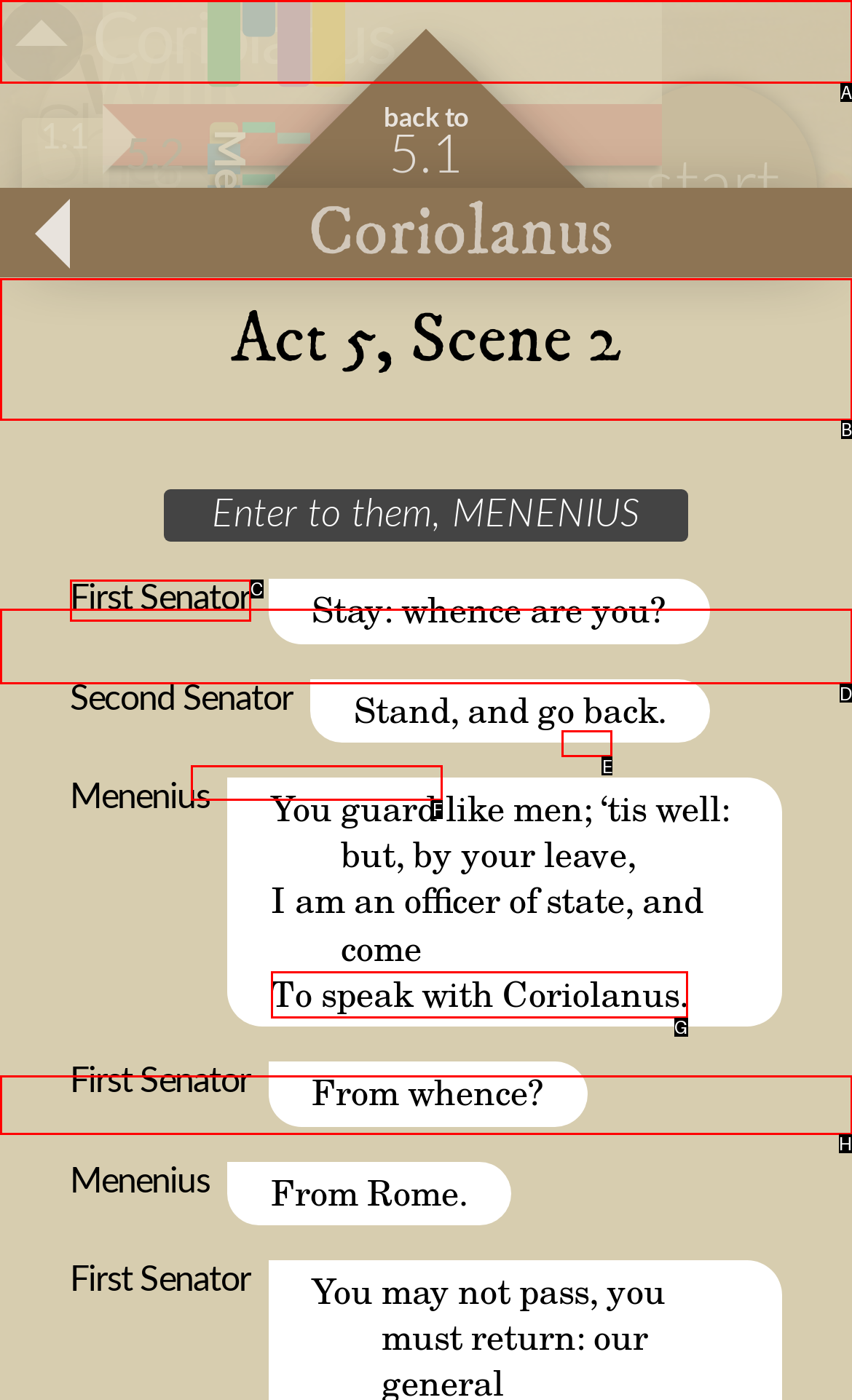Given the task: follow the link to speak with Coriolanus, indicate which boxed UI element should be clicked. Provide your answer using the letter associated with the correct choice.

G